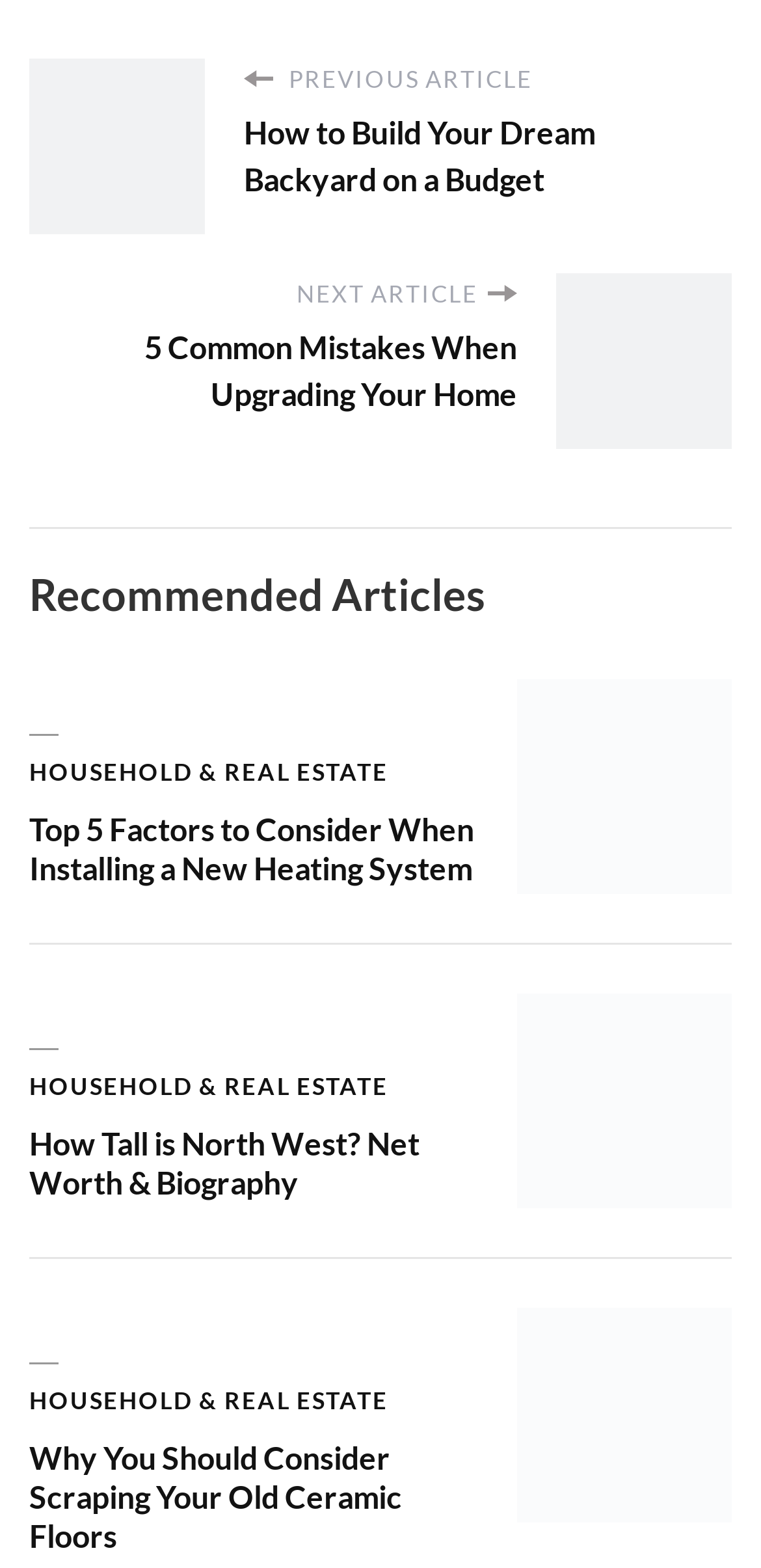Identify the bounding box coordinates for the UI element described as: "Household & Real Estate".

[0.038, 0.883, 0.51, 0.905]